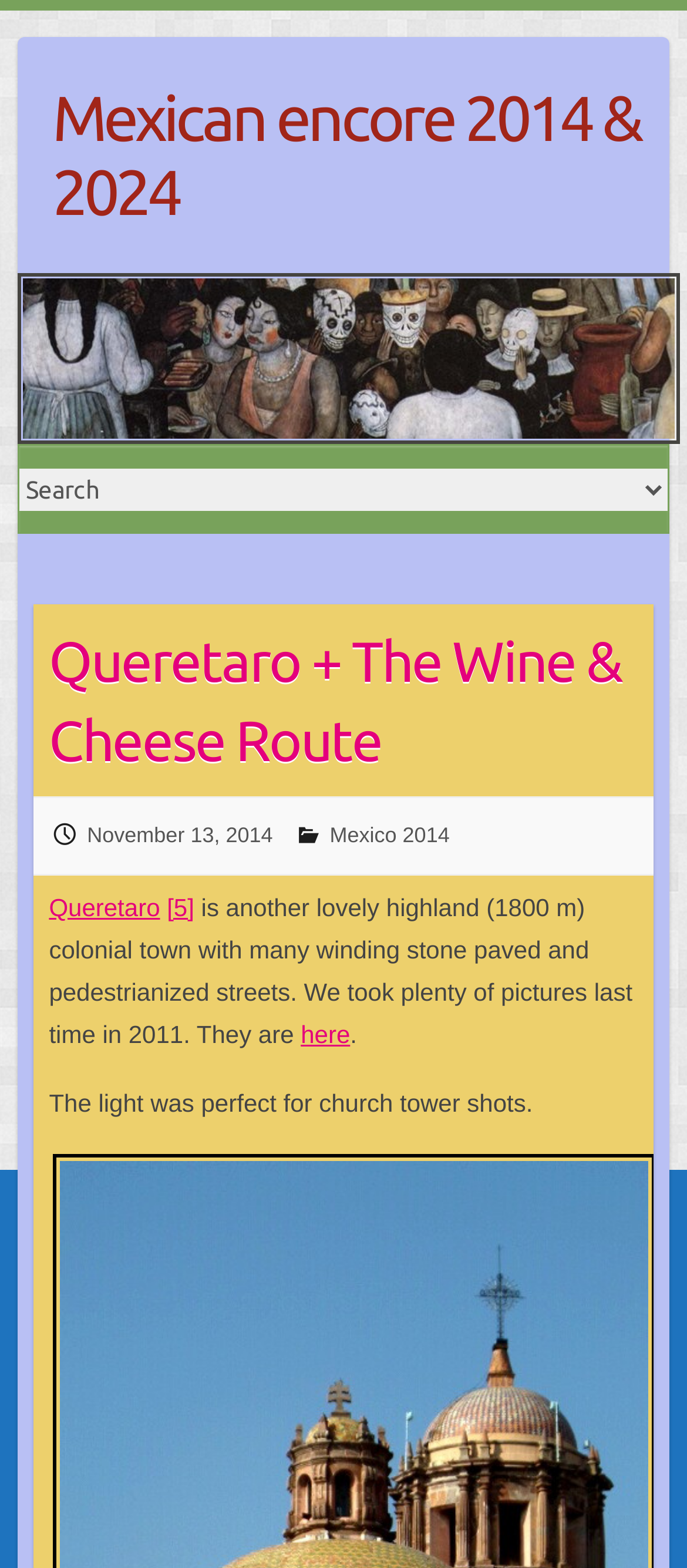Specify the bounding box coordinates of the area to click in order to execute this command: 'Click the link to view Mexico 2014'. The coordinates should consist of four float numbers ranging from 0 to 1, and should be formatted as [left, top, right, bottom].

[0.48, 0.525, 0.654, 0.541]